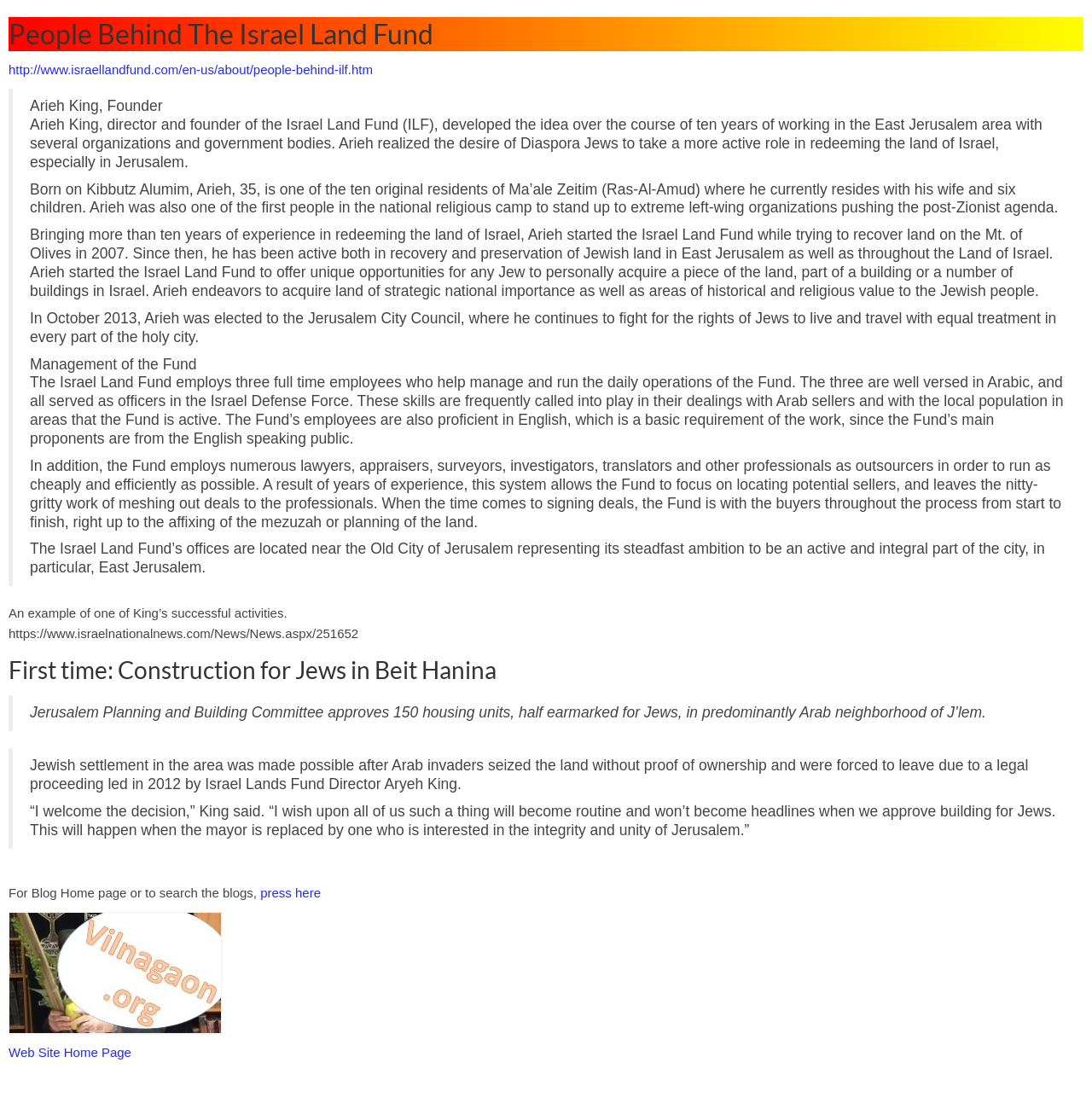Using the provided description Web Site Home Page, find the bounding box coordinates for the UI element. Provide the coordinates in (top-left x, top-left y, bottom-right x, bottom-right y) format, ensuring all values are between 0 and 1.

[0.008, 0.943, 0.12, 0.956]